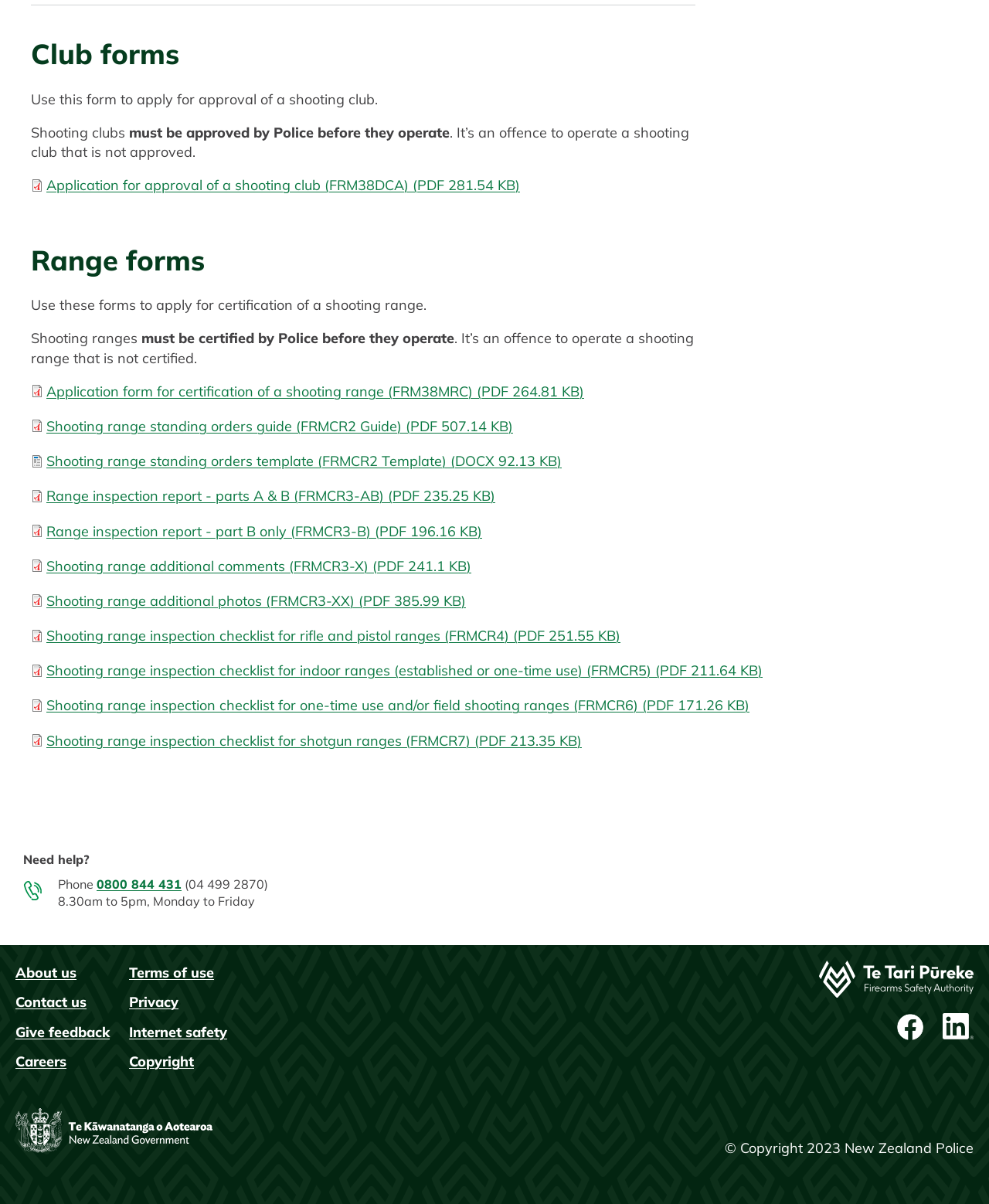Pinpoint the bounding box coordinates of the area that must be clicked to complete this instruction: "contact us".

None